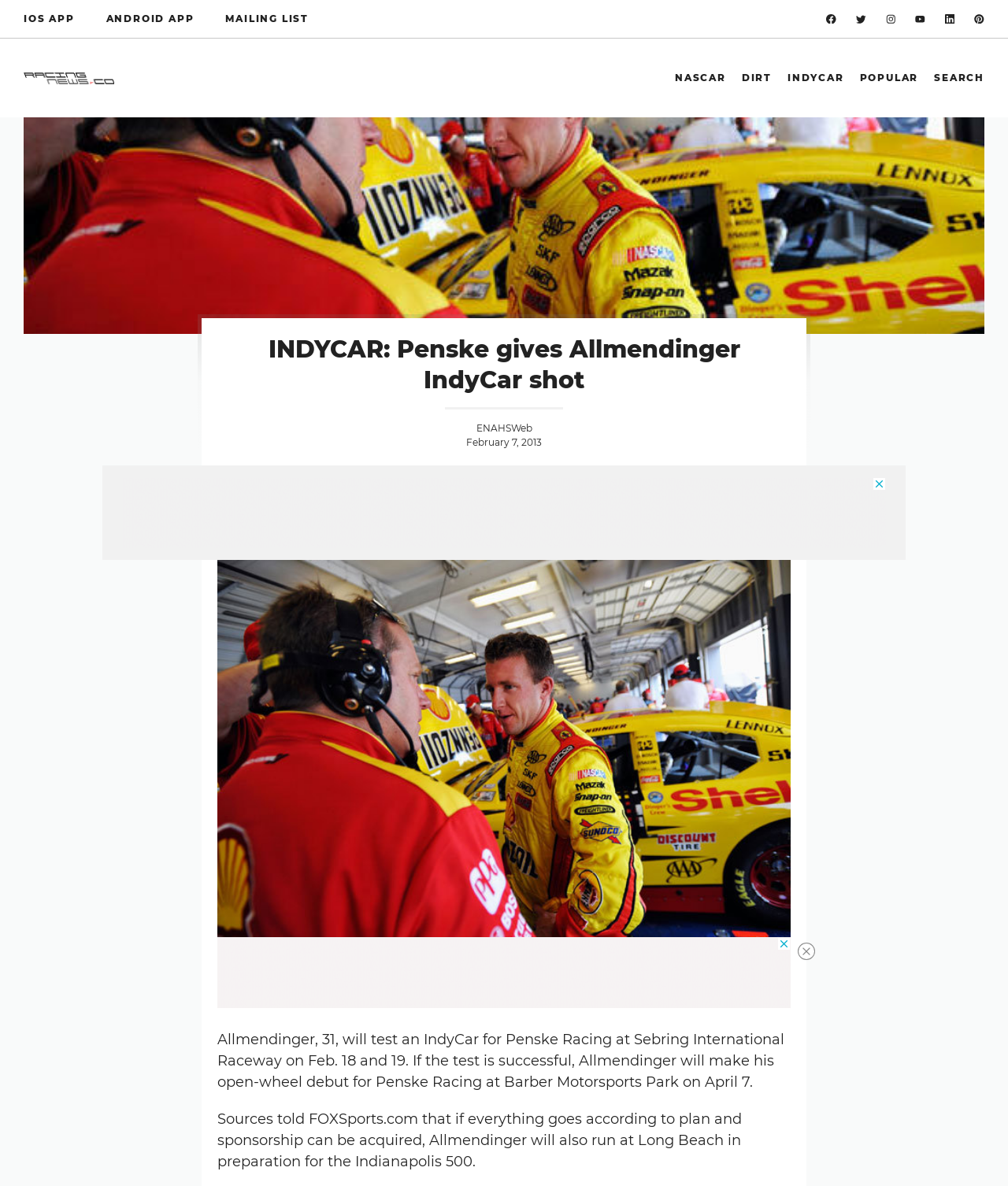Where will AJ Allmendinger make his open-wheel debut?
Refer to the image and respond with a one-word or short-phrase answer.

Barber Motorsports Park